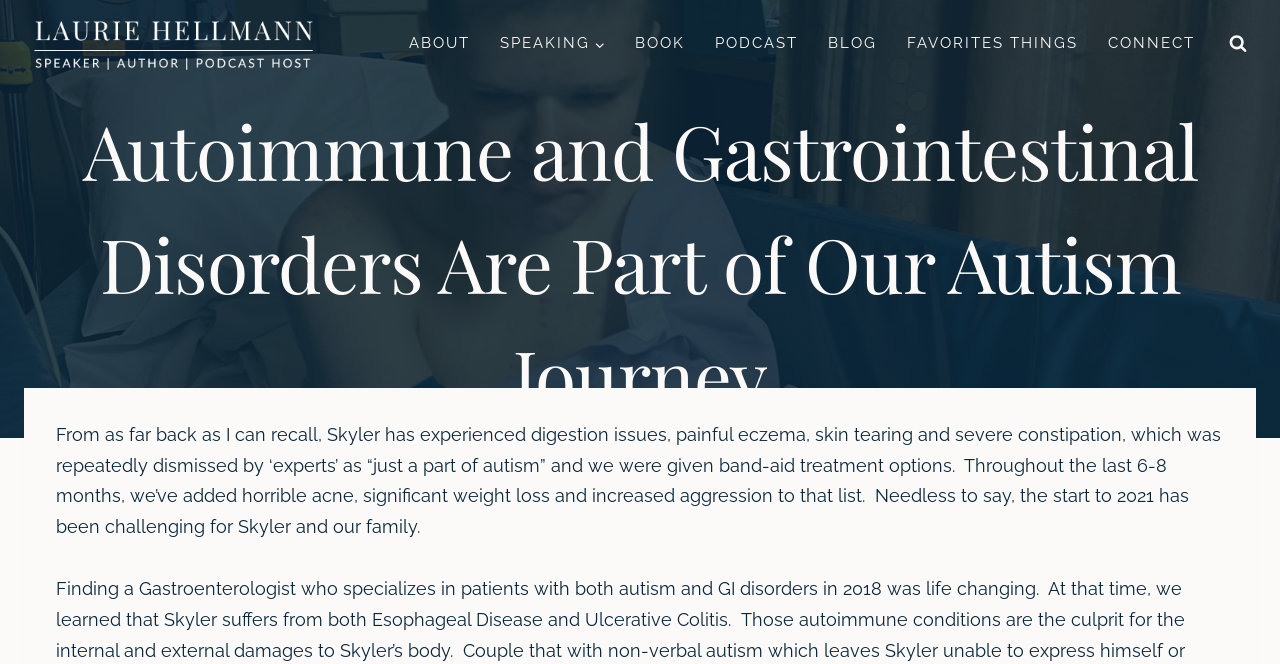Please extract the webpage's main title and generate its text content.

Autoimmune and Gastrointestinal Disorders Are Part of Our Autism Journey